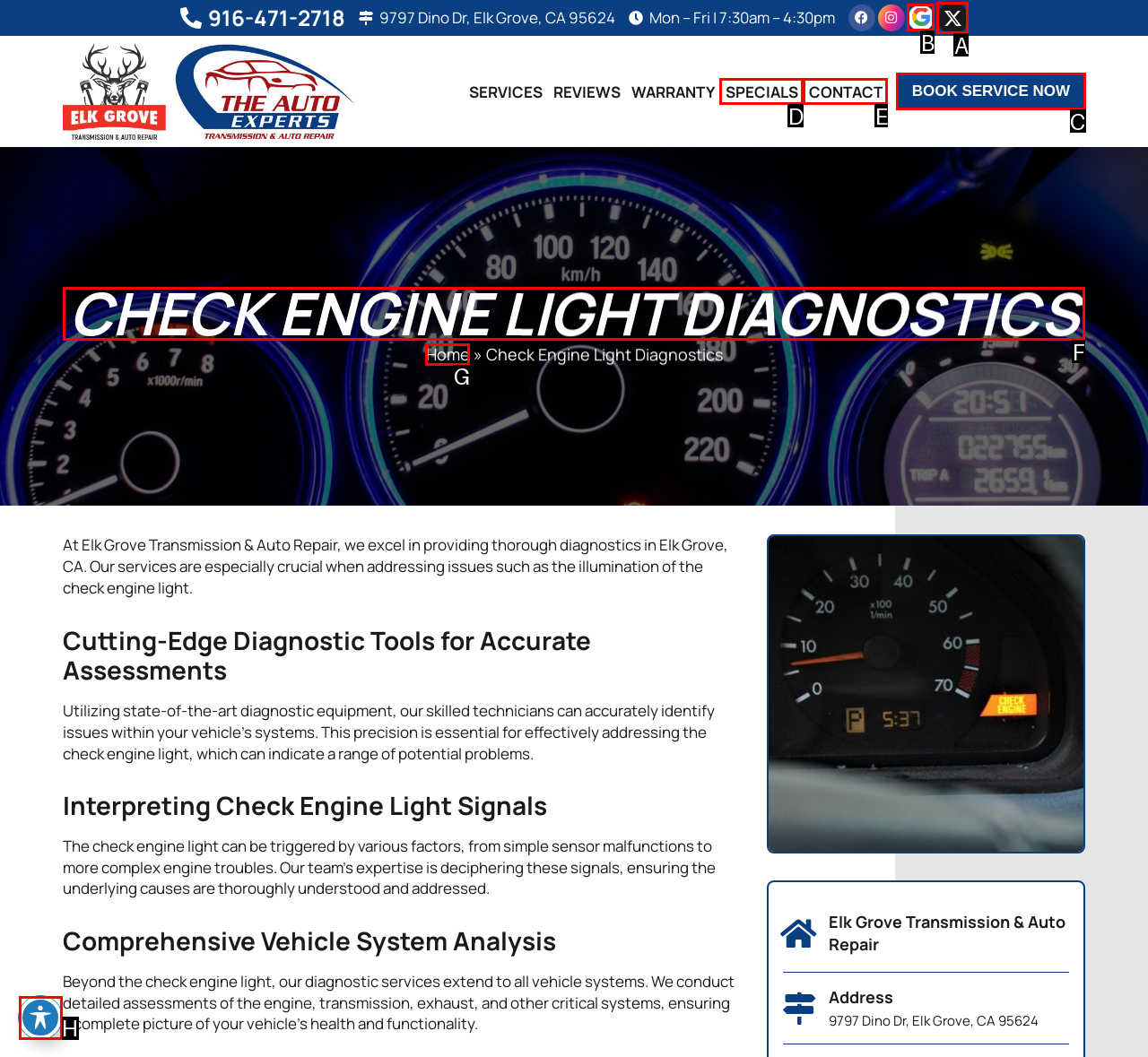What is the letter of the UI element you should click to Learn more about check engine light diagnostics? Provide the letter directly.

F